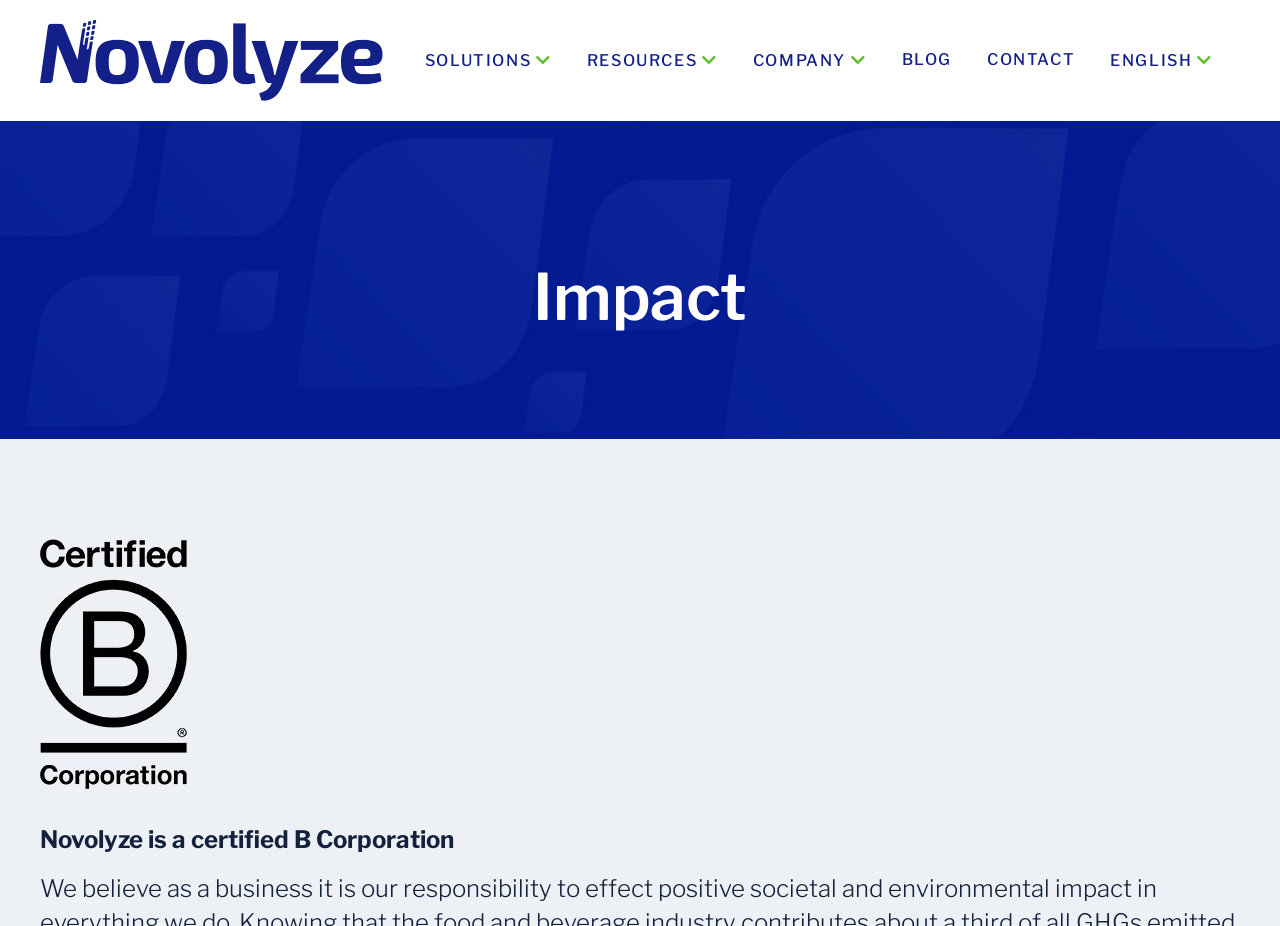Identify the bounding box of the UI component described as: "Contact".

[0.759, 0.04, 0.852, 0.089]